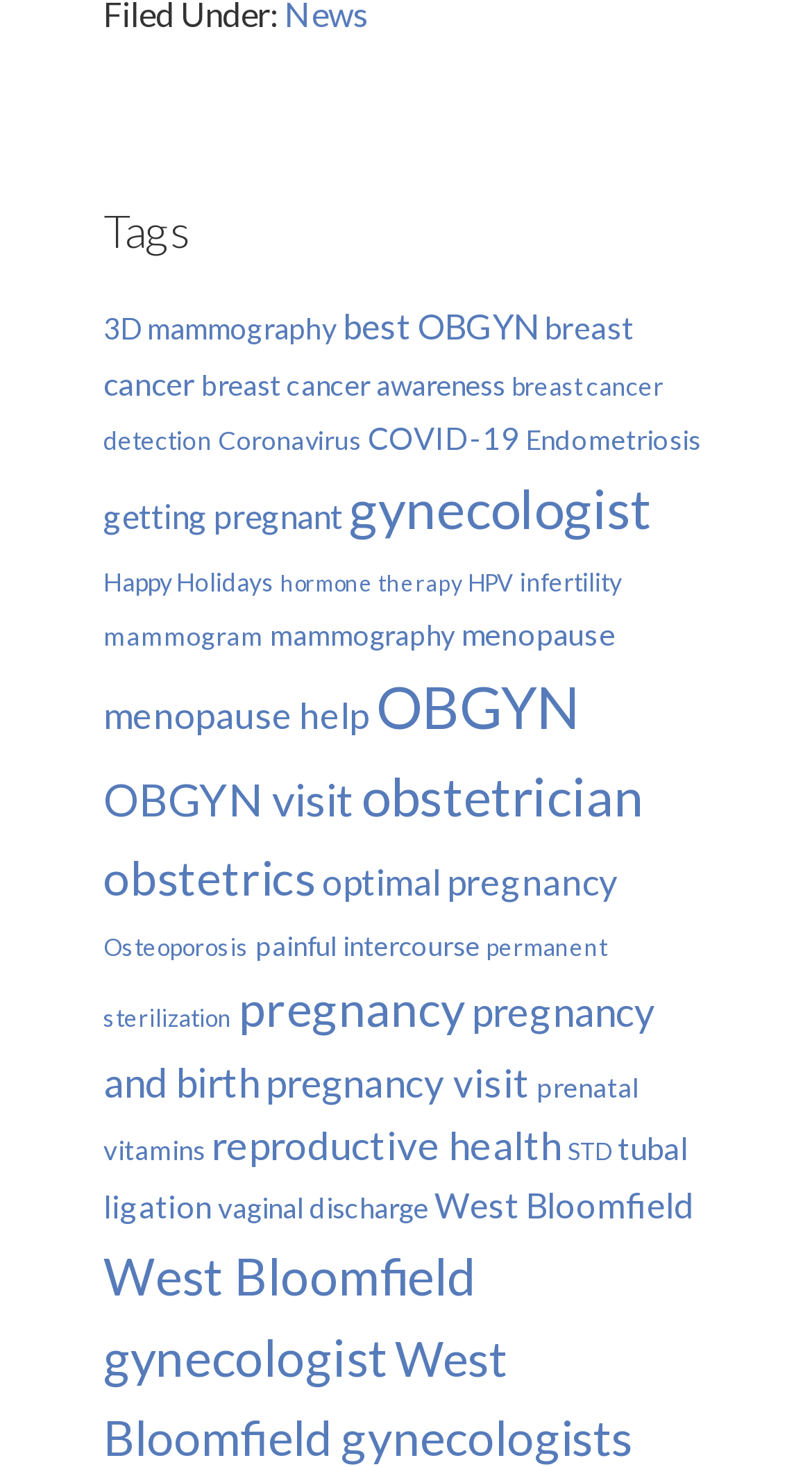Pinpoint the bounding box coordinates for the area that should be clicked to perform the following instruction: "View the 'best OBGYN' page".

[0.422, 0.209, 0.663, 0.237]